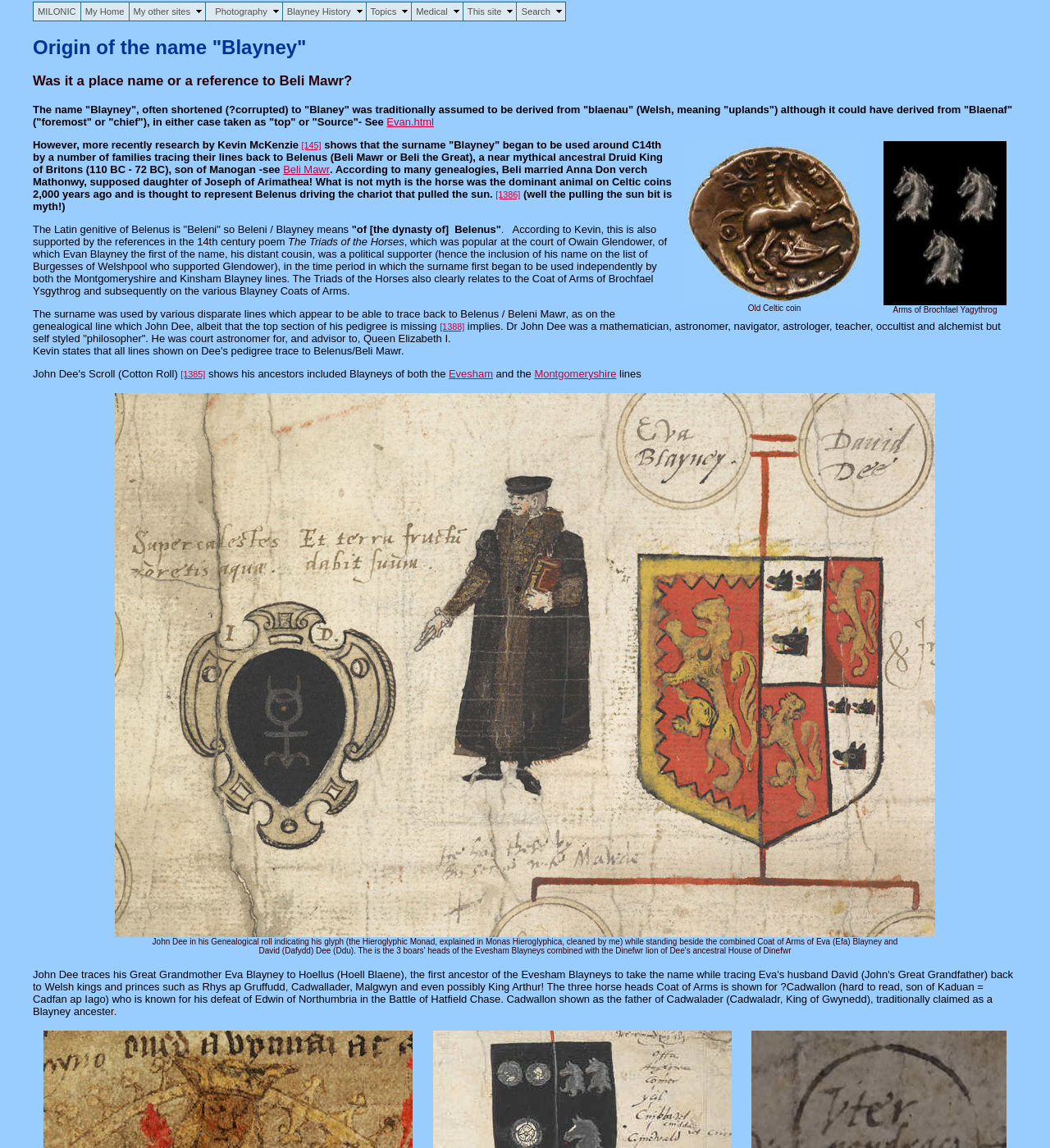What is the name of the poem that supports the connection to Belenus?
Examine the image and provide an in-depth answer to the question.

The webpage mentions that the connection to Belenus is also supported by the references in the 14th century poem 'The Triads of the Horses'.